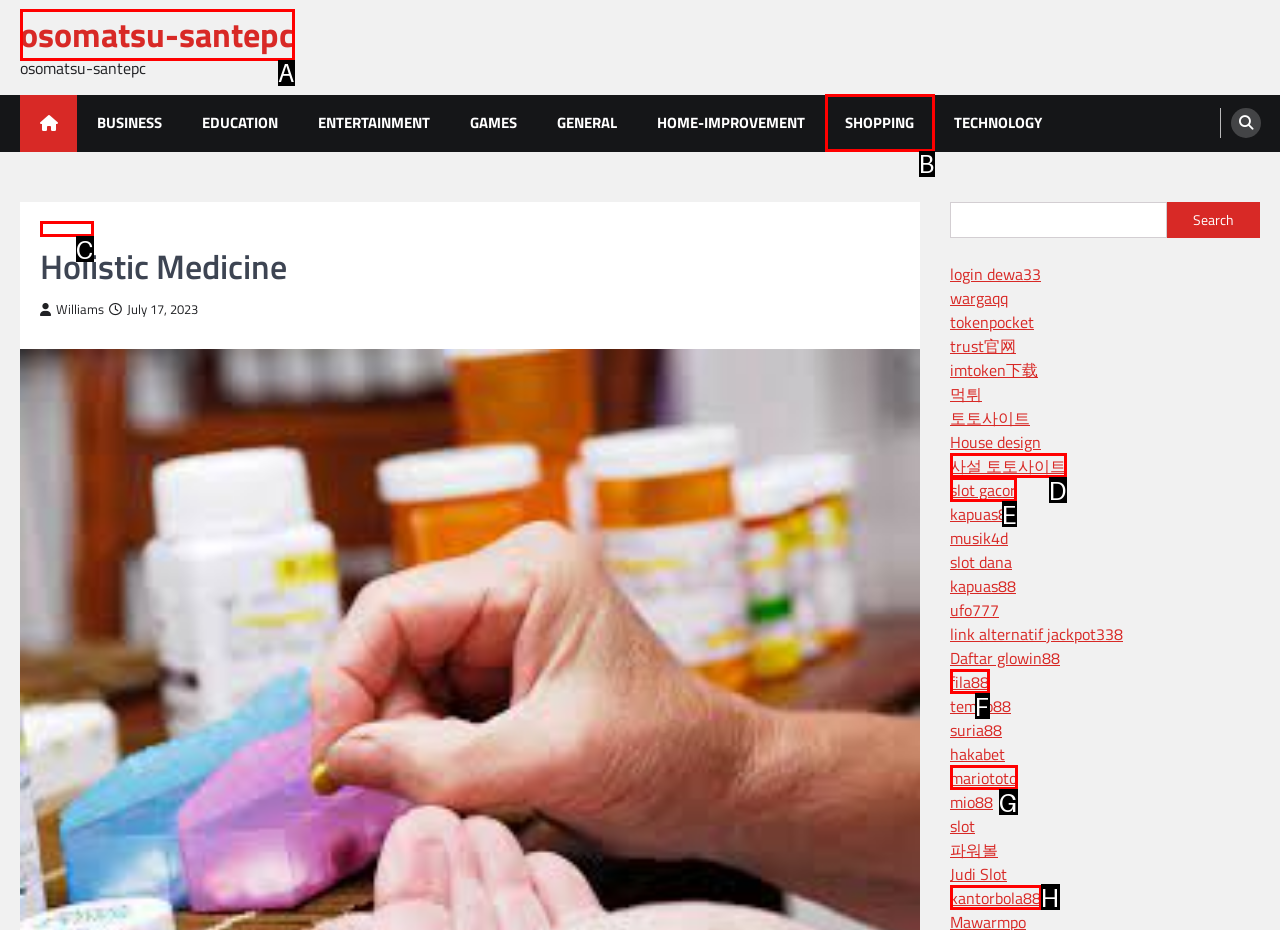Based on the element described as: fila88
Find and respond with the letter of the correct UI element.

F